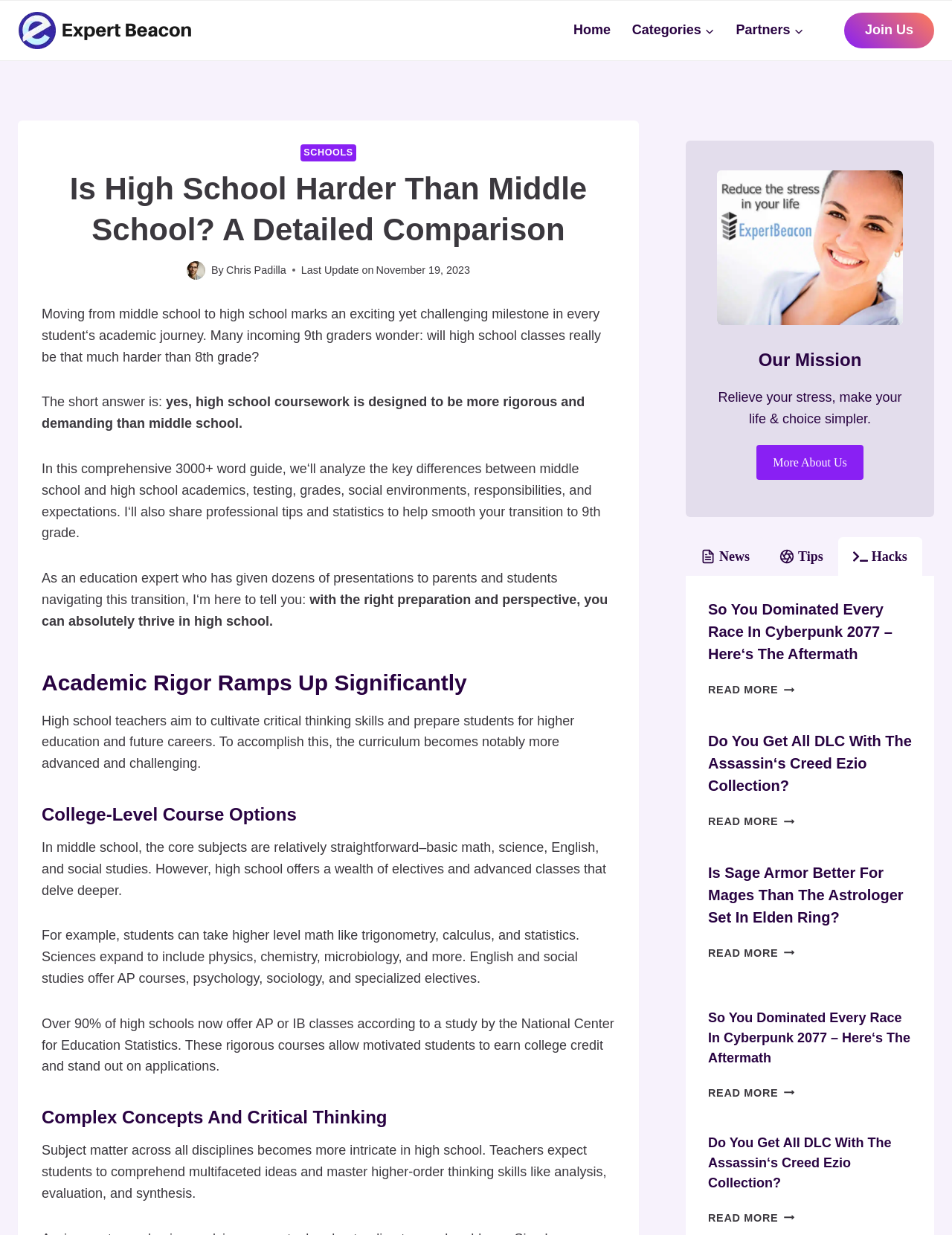Given the element description: "Join Us", predict the bounding box coordinates of this UI element. The coordinates must be four float numbers between 0 and 1, given as [left, top, right, bottom].

[0.887, 0.01, 0.981, 0.039]